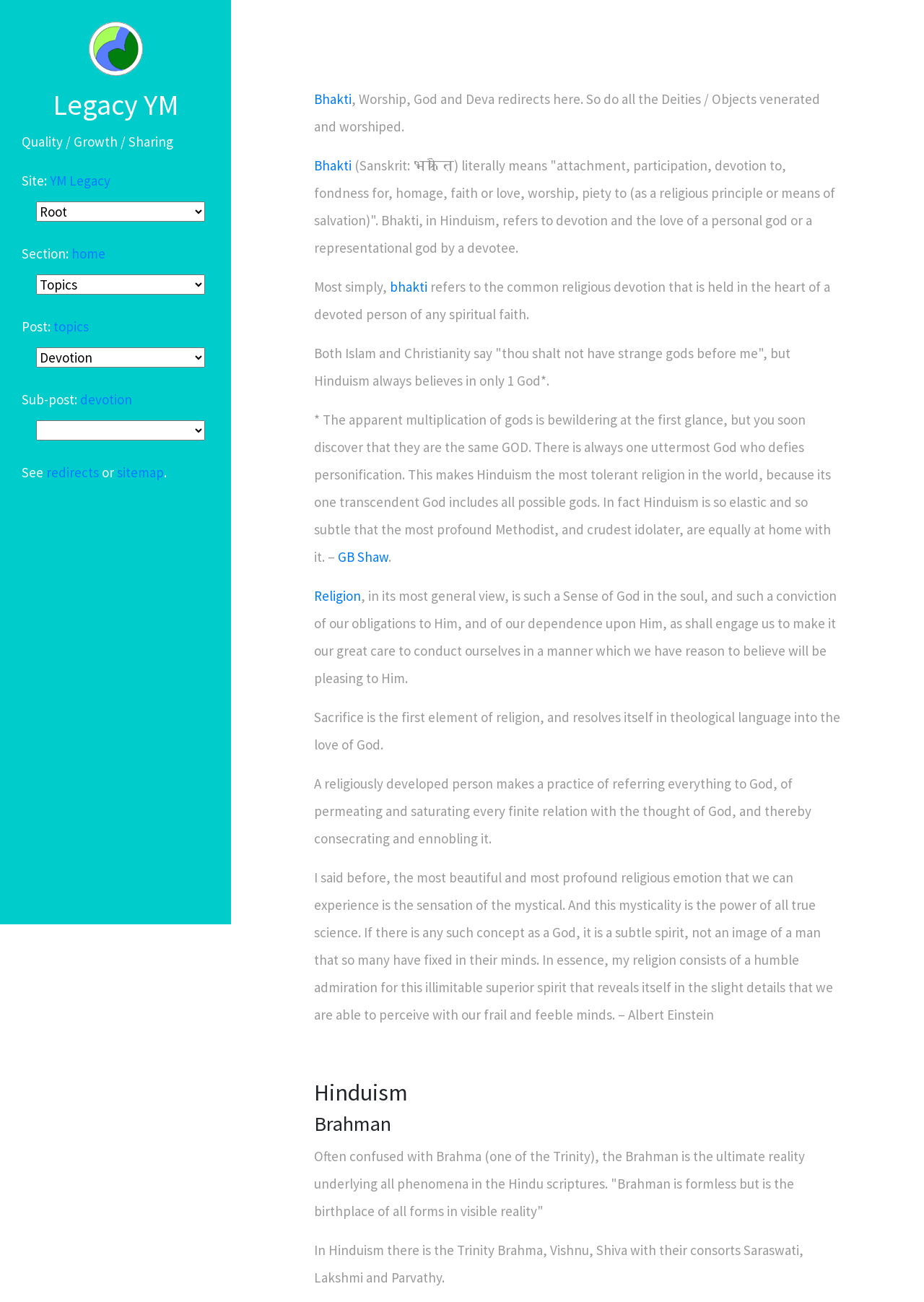What are the three aspects of God in Hinduism?
Please look at the screenshot and answer using one word or phrase.

Brahma, Vishnu, Shiva